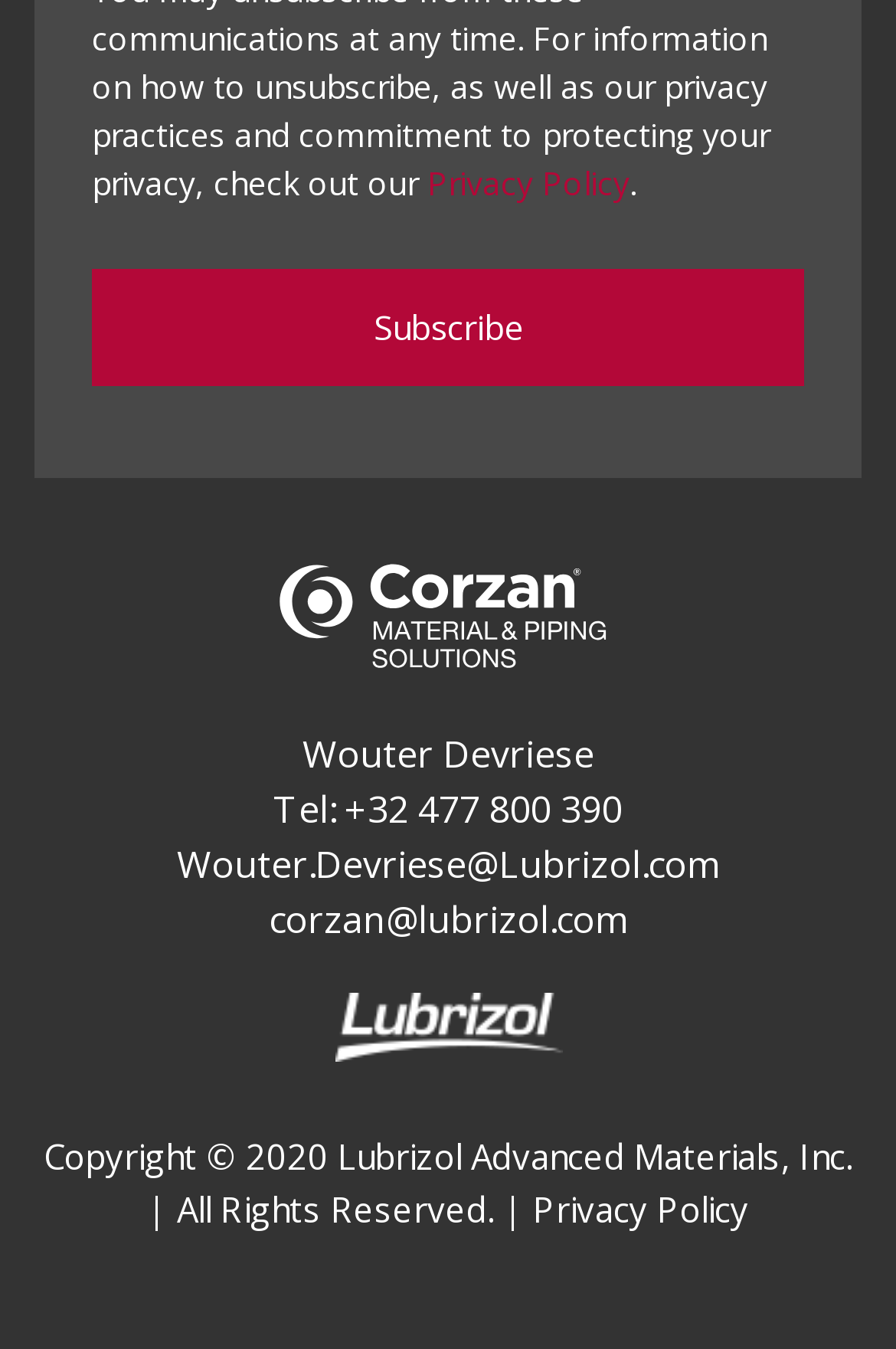How many links to the Privacy Policy are there on the webpage?
Look at the image and respond with a one-word or short phrase answer.

2